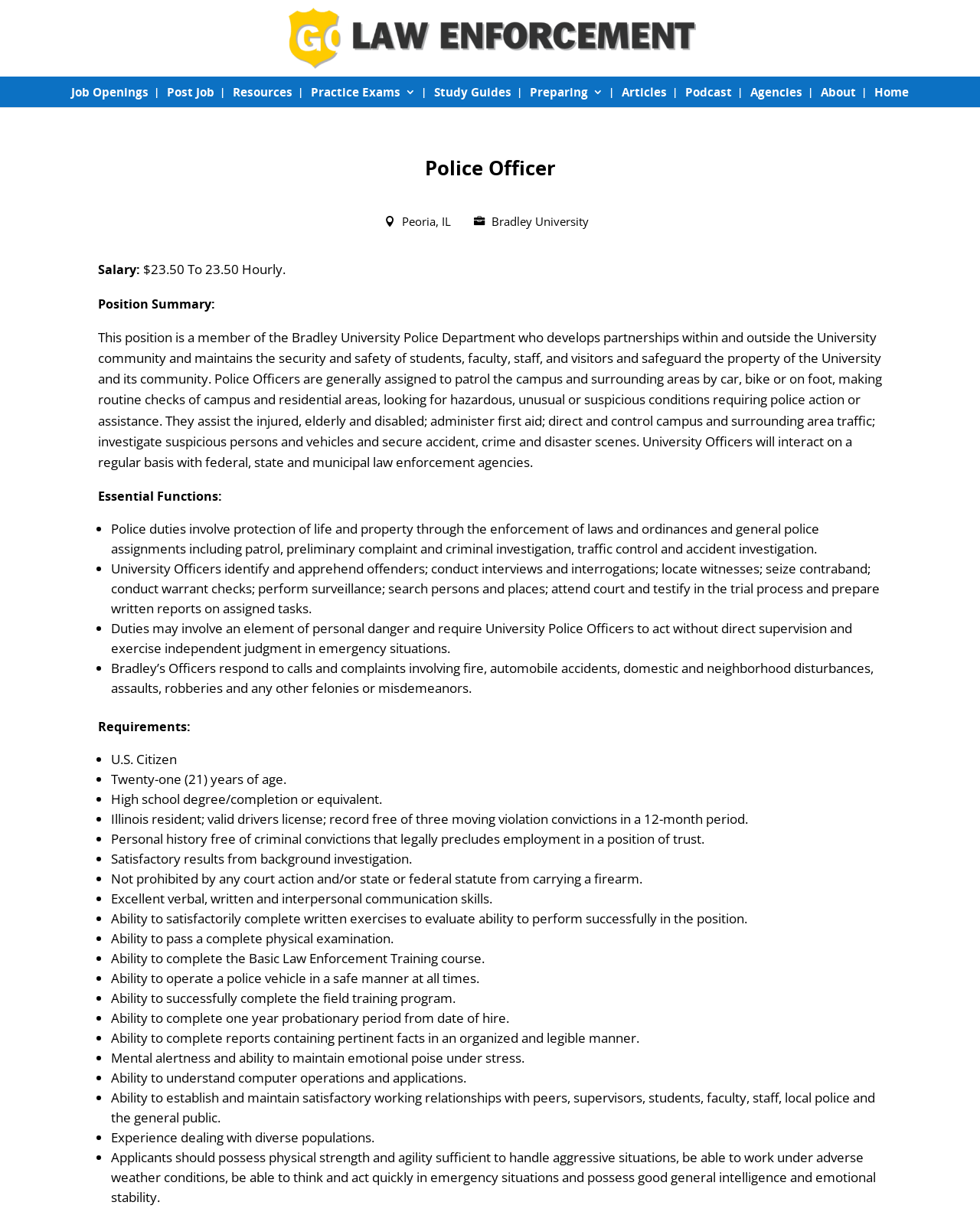What is the name of the university?
From the screenshot, supply a one-word or short-phrase answer.

Bradley University